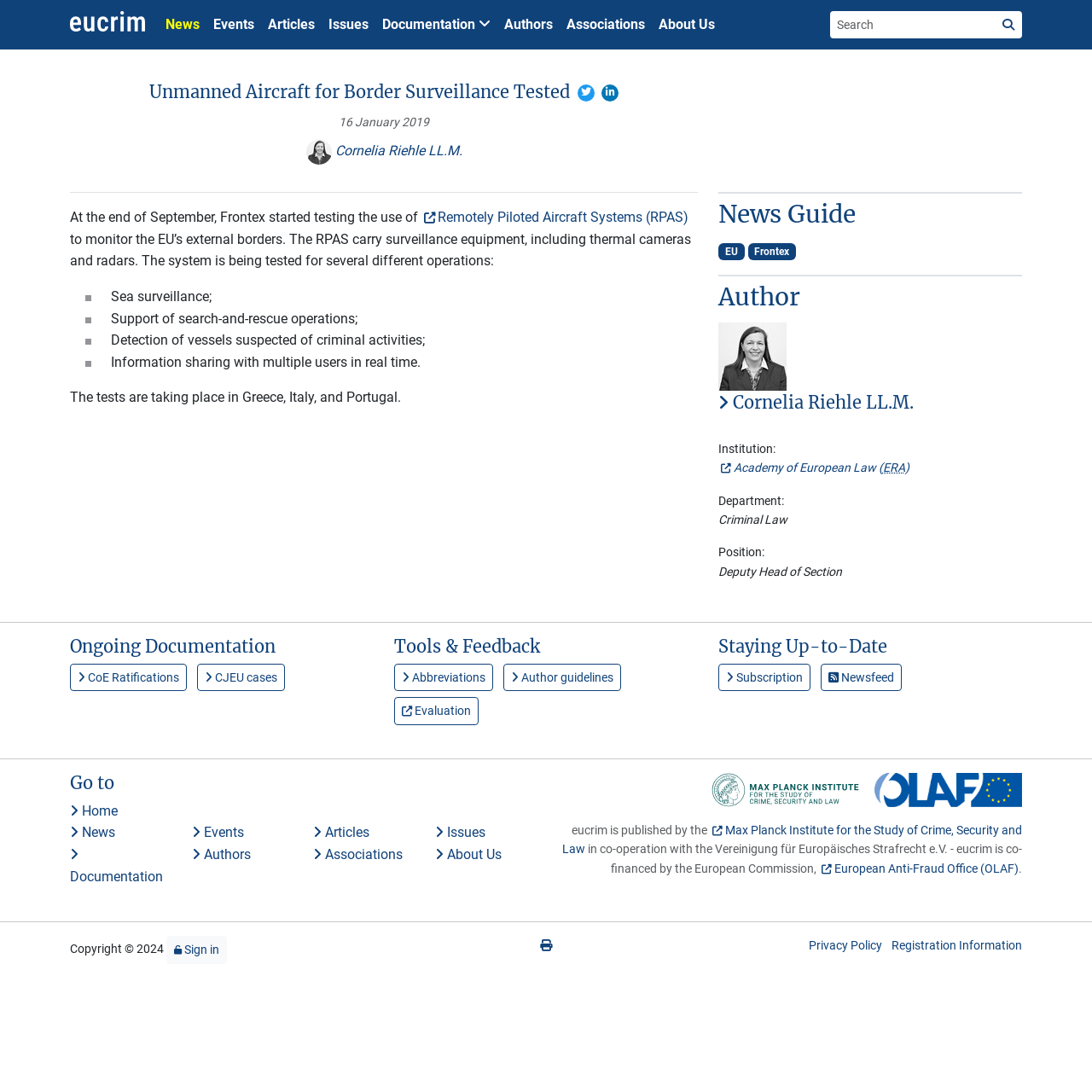Please identify the bounding box coordinates of the element I need to click to follow this instruction: "Click on the Login button".

None